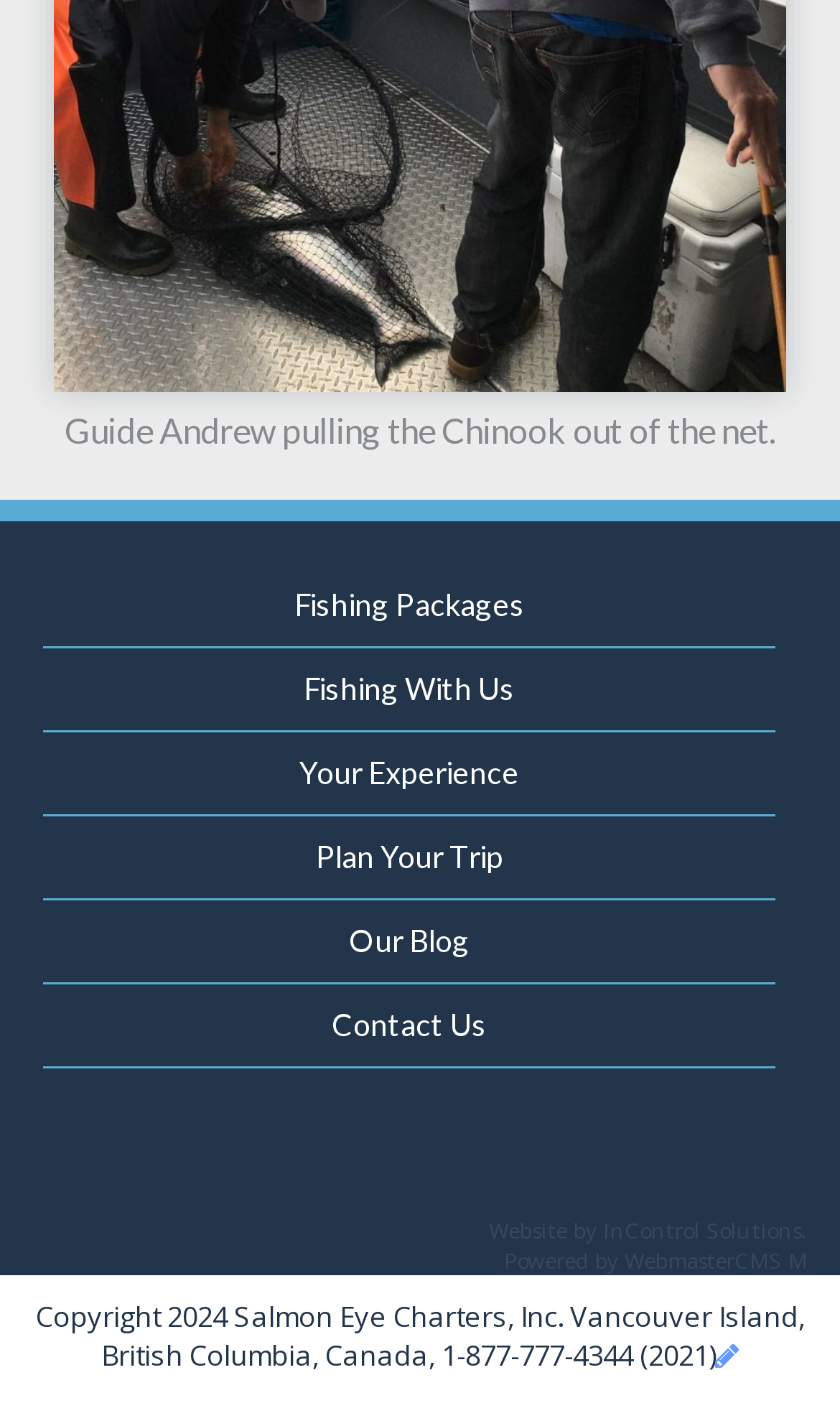What is the year of copyright?
Answer the question in as much detail as possible.

I found a StaticText element with the OCR text 'Copyright 2024 Salmon Eye Charters, Inc. Vancouver Island, British Columbia, Canada, 1-877-777-4344 (2021)' which contains the year of copyright.